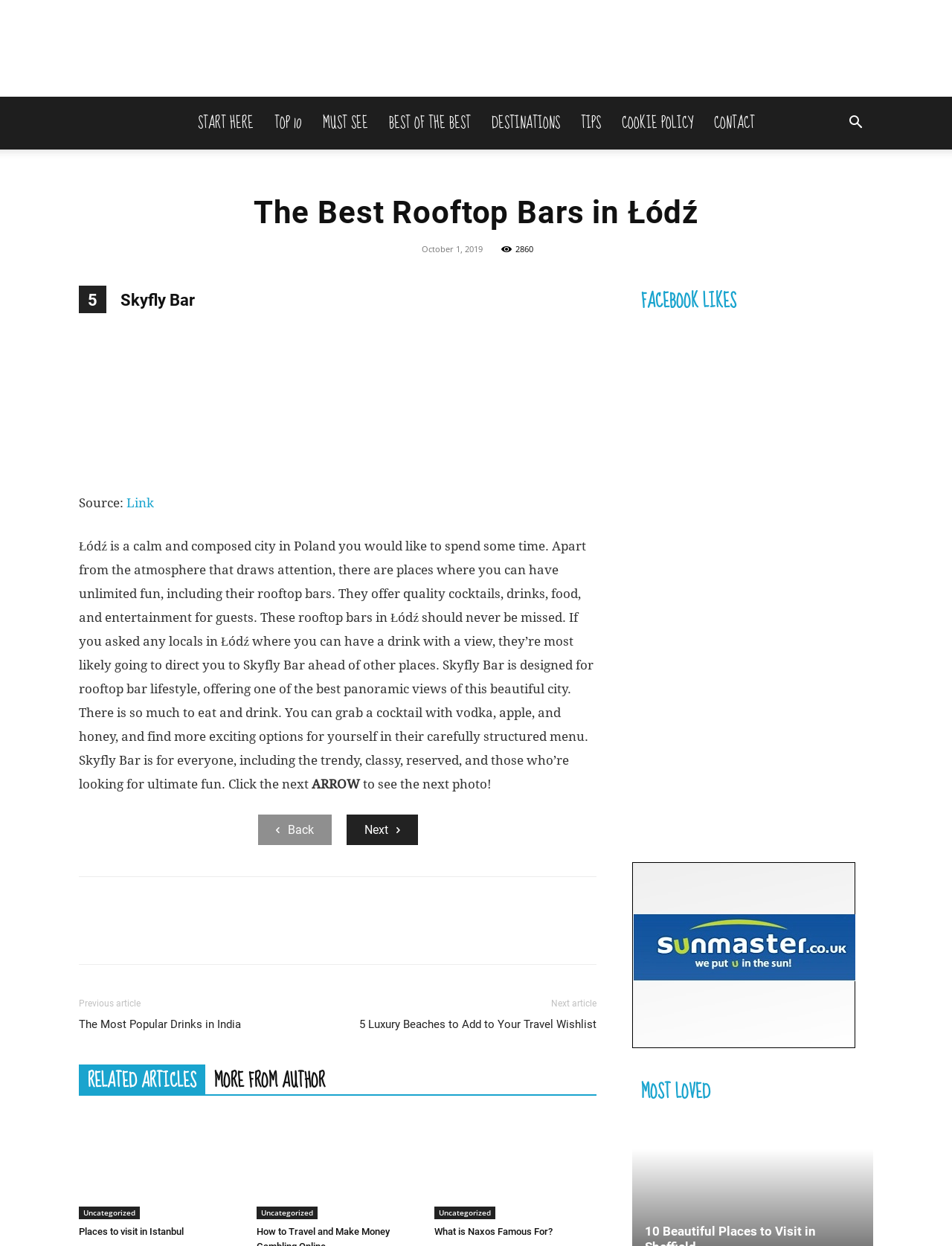Determine the bounding box of the UI element mentioned here: "MORE FROM AUTHOR". The coordinates must be in the format [left, top, right, bottom] with values ranging from 0 to 1.

[0.216, 0.854, 0.351, 0.878]